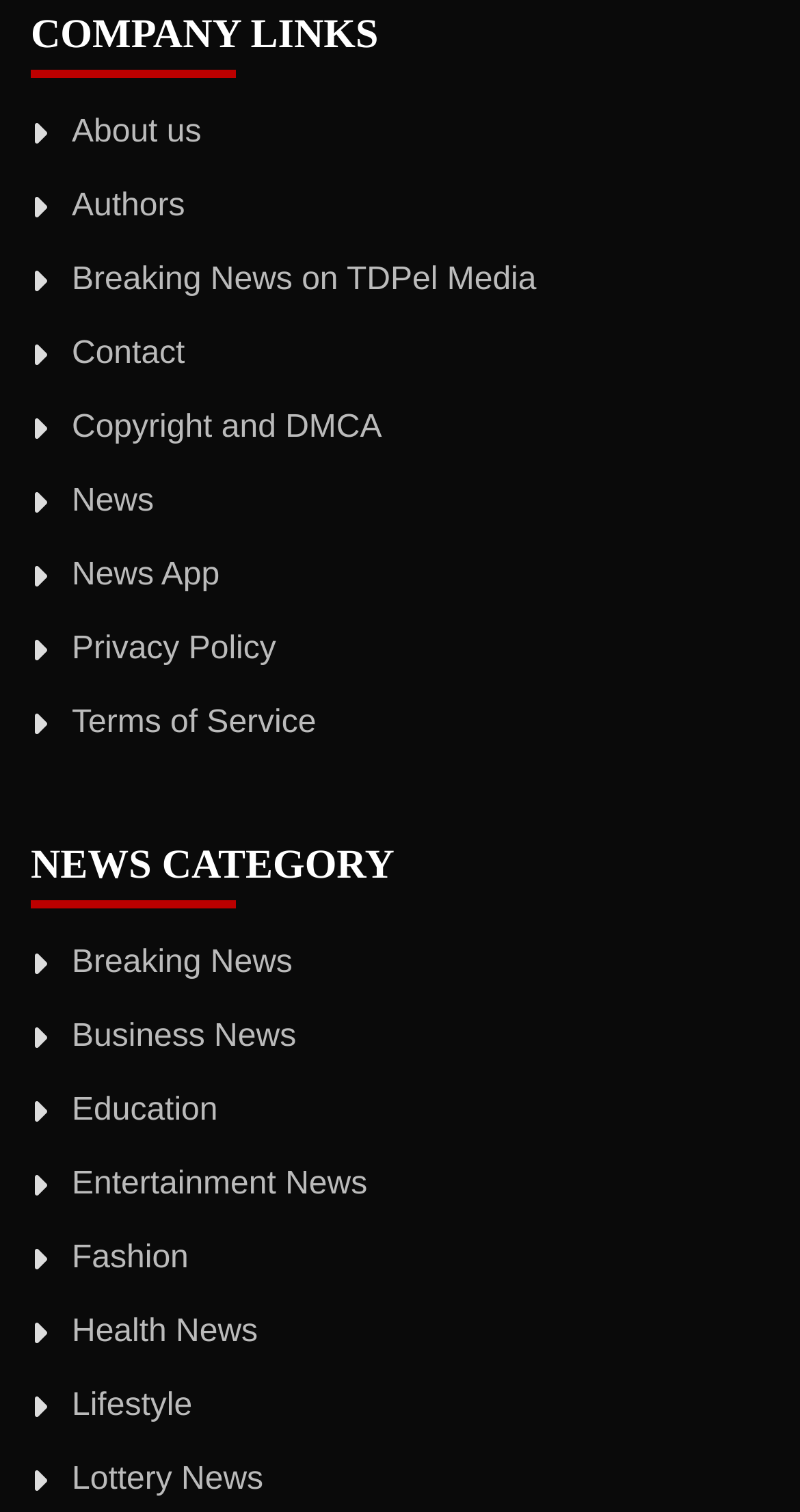Using the information from the screenshot, answer the following question thoroughly:
How many links are under COMPANY LINKS?

I counted the number of links under the 'COMPANY LINKS' heading, which are 'About us', 'Authors', 'Breaking News on TDPel Media', 'Contact', 'Copyright and DMCA', 'News', 'News App', 'Privacy Policy', and 'Terms of Service'. There are 9 links in total.